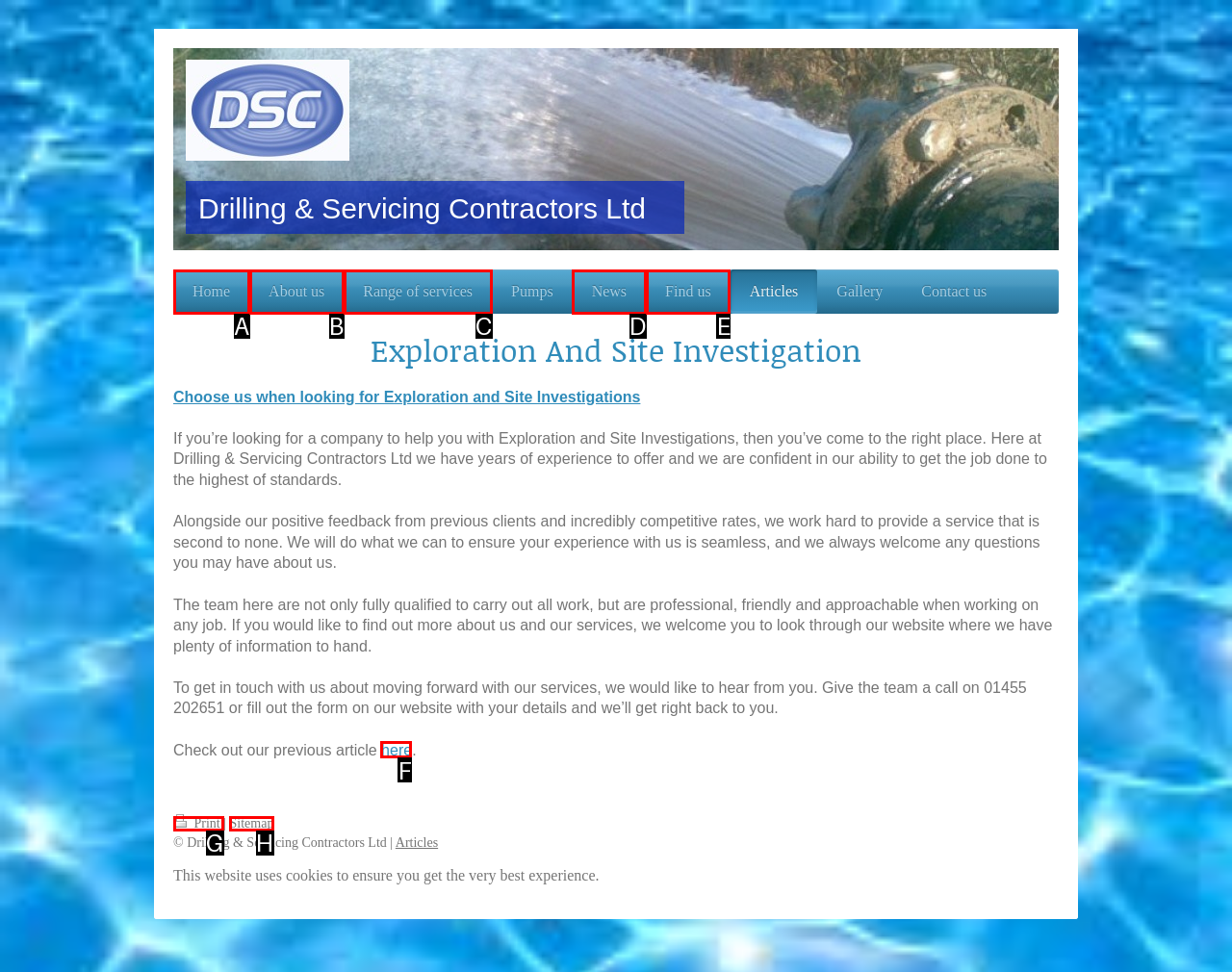Determine which option should be clicked to carry out this task: Read the previous article
State the letter of the correct choice from the provided options.

F